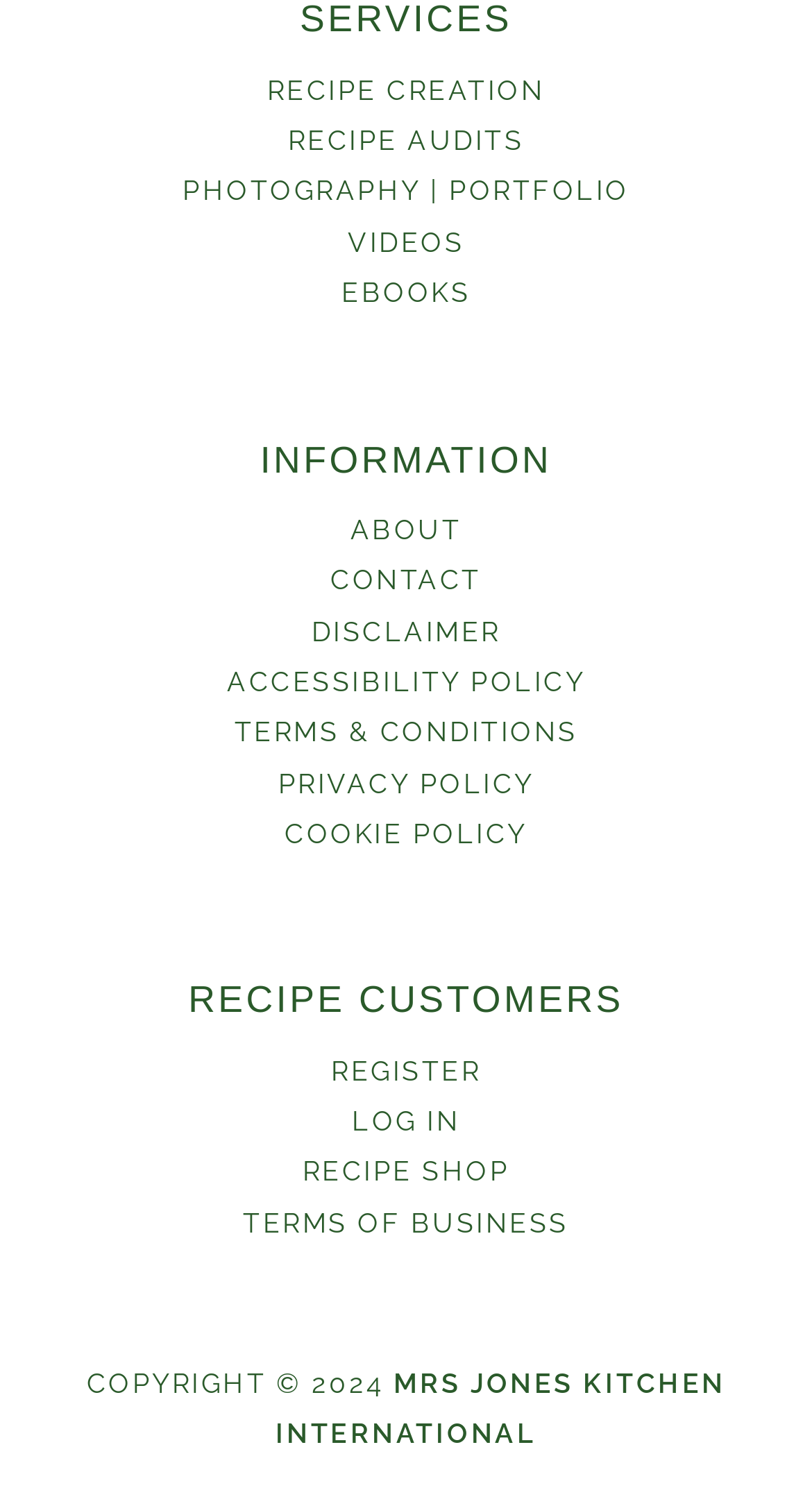Locate the bounding box coordinates of the area where you should click to accomplish the instruction: "go to recipe creation".

[0.329, 0.05, 0.671, 0.07]